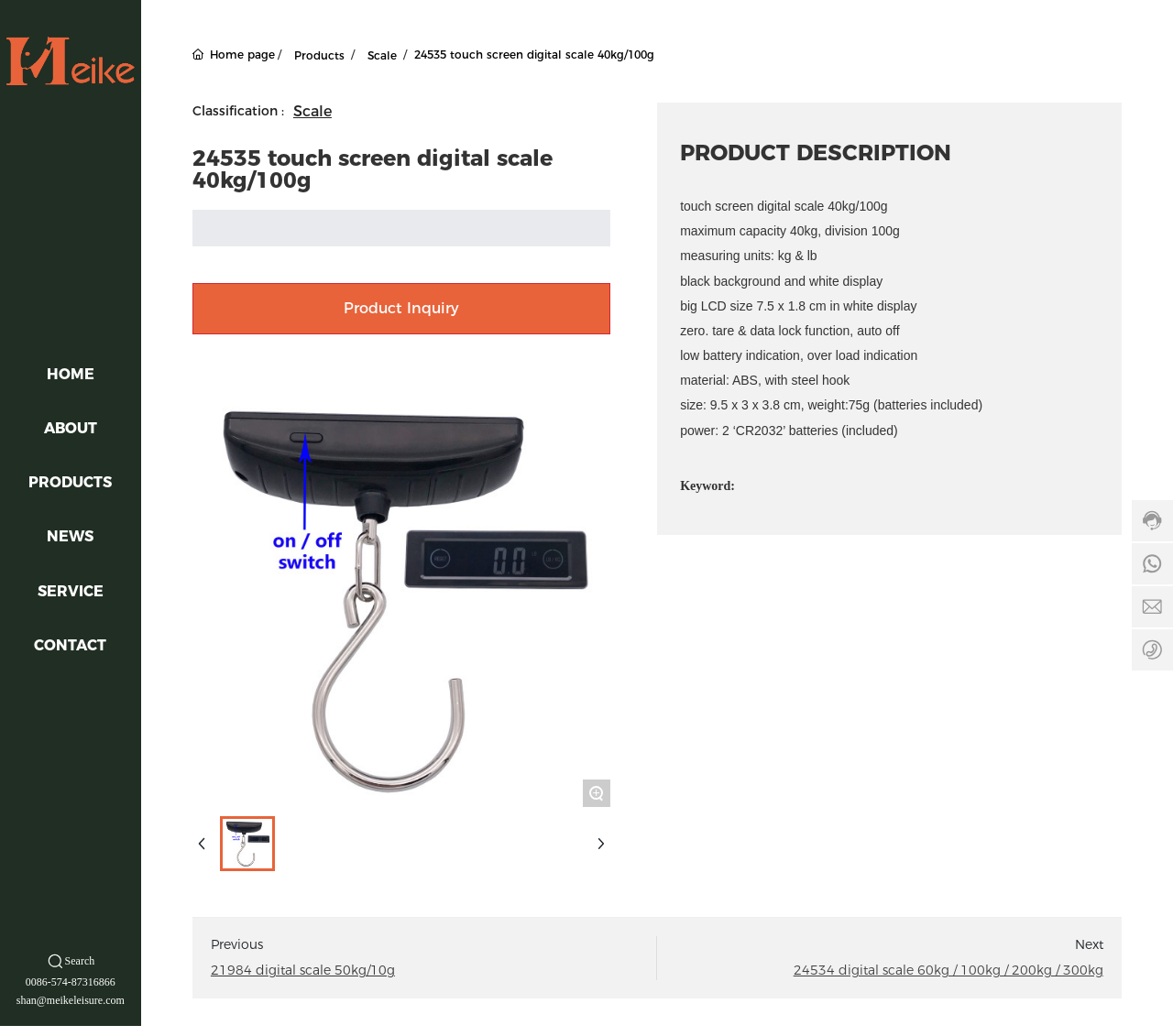Use the information in the screenshot to answer the question comprehensively: What is the product name?

I found the product name by looking at the heading element with the text '24535 touch screen digital scale 40kg/100g' and the static text element with the same text. This suggests that the product name is '24535 touch screen digital scale'.